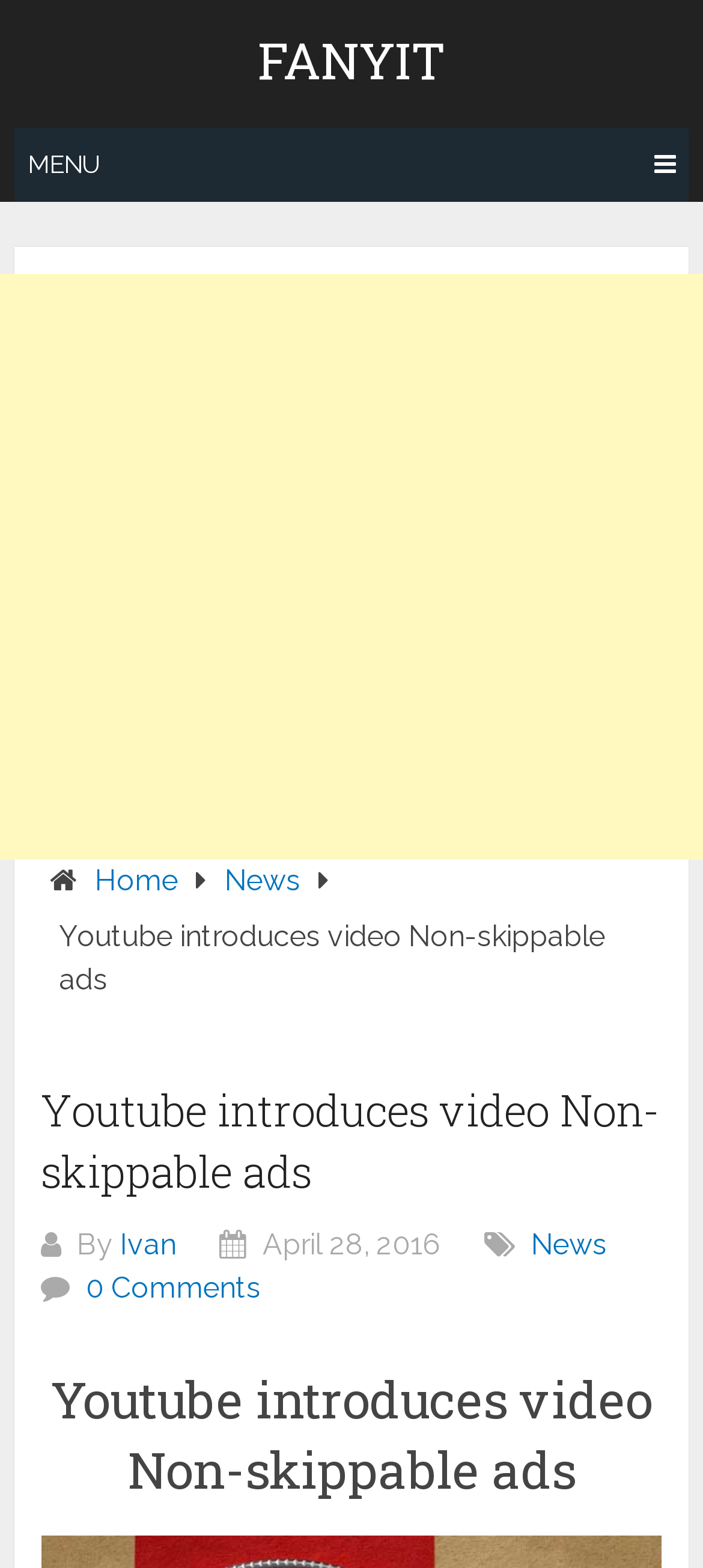Provide the bounding box coordinates of the area you need to click to execute the following instruction: "View the article by Ivan".

[0.171, 0.783, 0.251, 0.805]